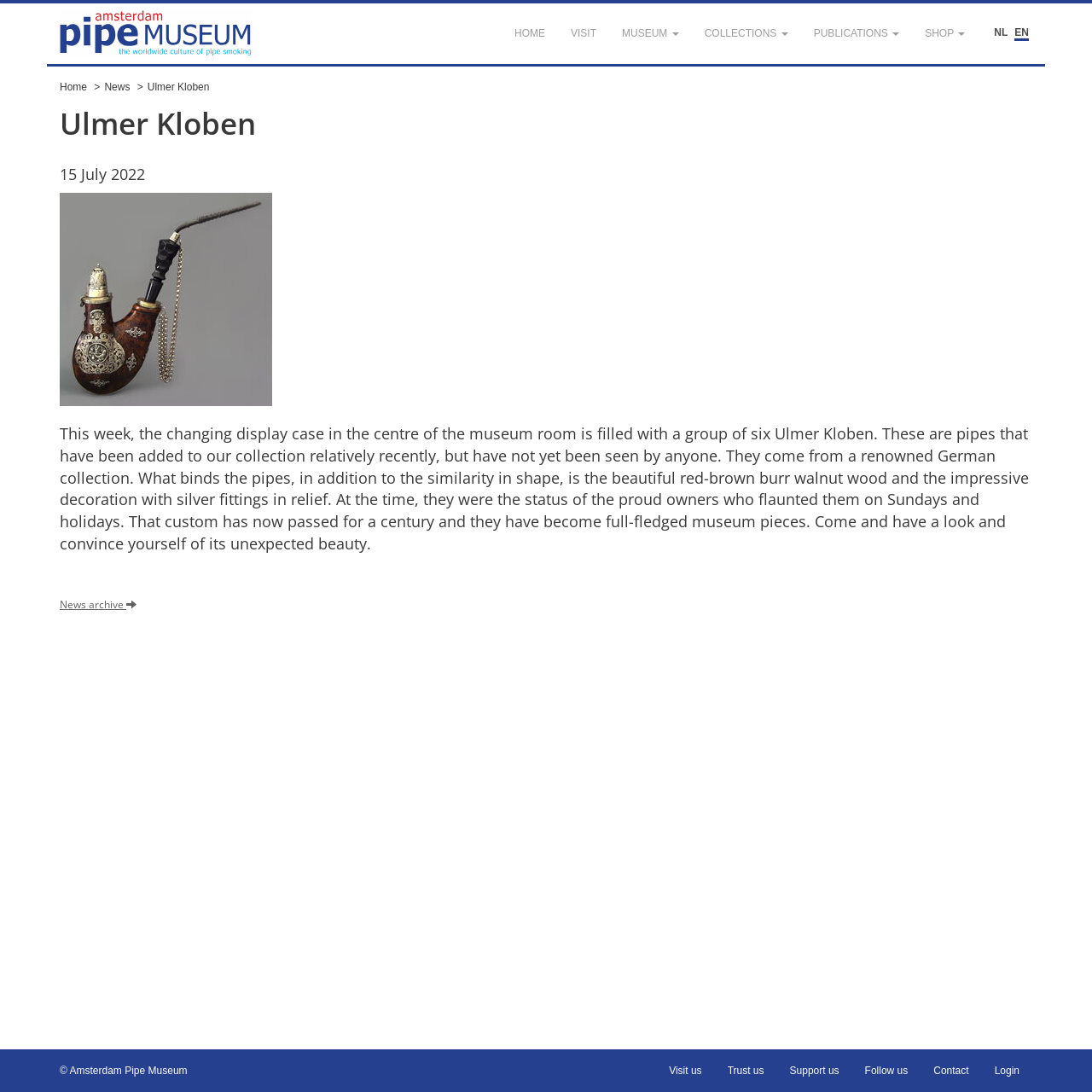Determine the bounding box coordinates for the clickable element required to fulfill the instruction: "Read the news". Provide the coordinates as four float numbers between 0 and 1, i.e., [left, top, right, bottom].

[0.096, 0.074, 0.119, 0.085]